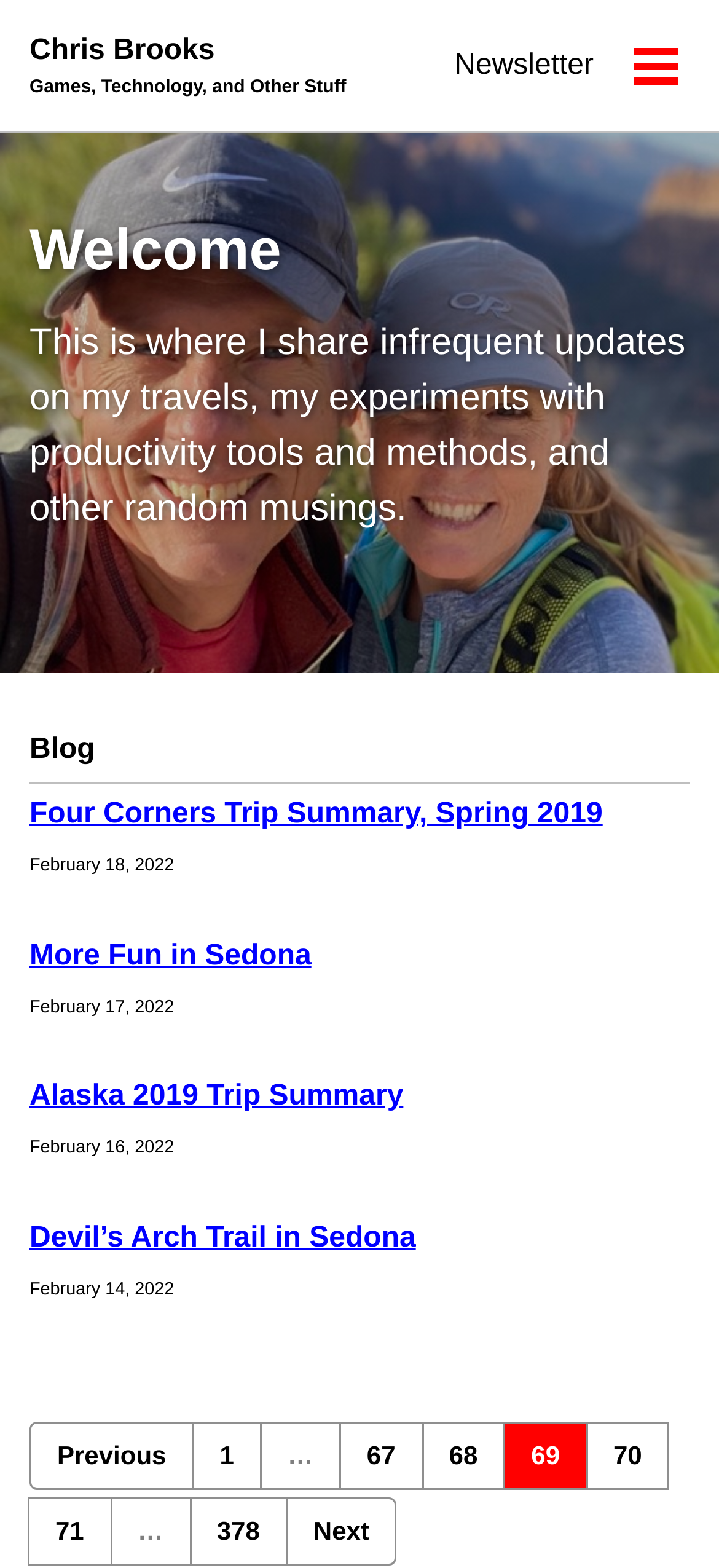Describe all the significant parts and information present on the webpage.

This webpage is a personal blog belonging to Chris Brooks, where he shares updates on his travels, experiments with productivity tools, and other random musings. At the top left corner, there are three "Skip to" links, allowing users to navigate to primary navigation, content, or footer. 

To the right of these links, there is a link to Chris Brooks' games, technology, and other stuff. Next to it, a "Newsletter" link is situated. A "Toggle menu" button is located at the top right corner.

Below these elements, a heading "Welcome" is displayed, followed by a brief description of the blog's content. Underneath, there is a section dedicated to blog posts, with a heading "Blog". This section contains four articles, each with a heading, a link to the article, and a timestamp indicating when it was posted. The articles are titled "Four Corners Trip Summary, Spring 2019", "More Fun in Sedona", "Alaska 2019 Trip Summary", and "Devil’s Arch Trail in Sedona". 

At the bottom of the page, there is a pagination section with links to previous and next pages, as well as numbered links to specific pages.